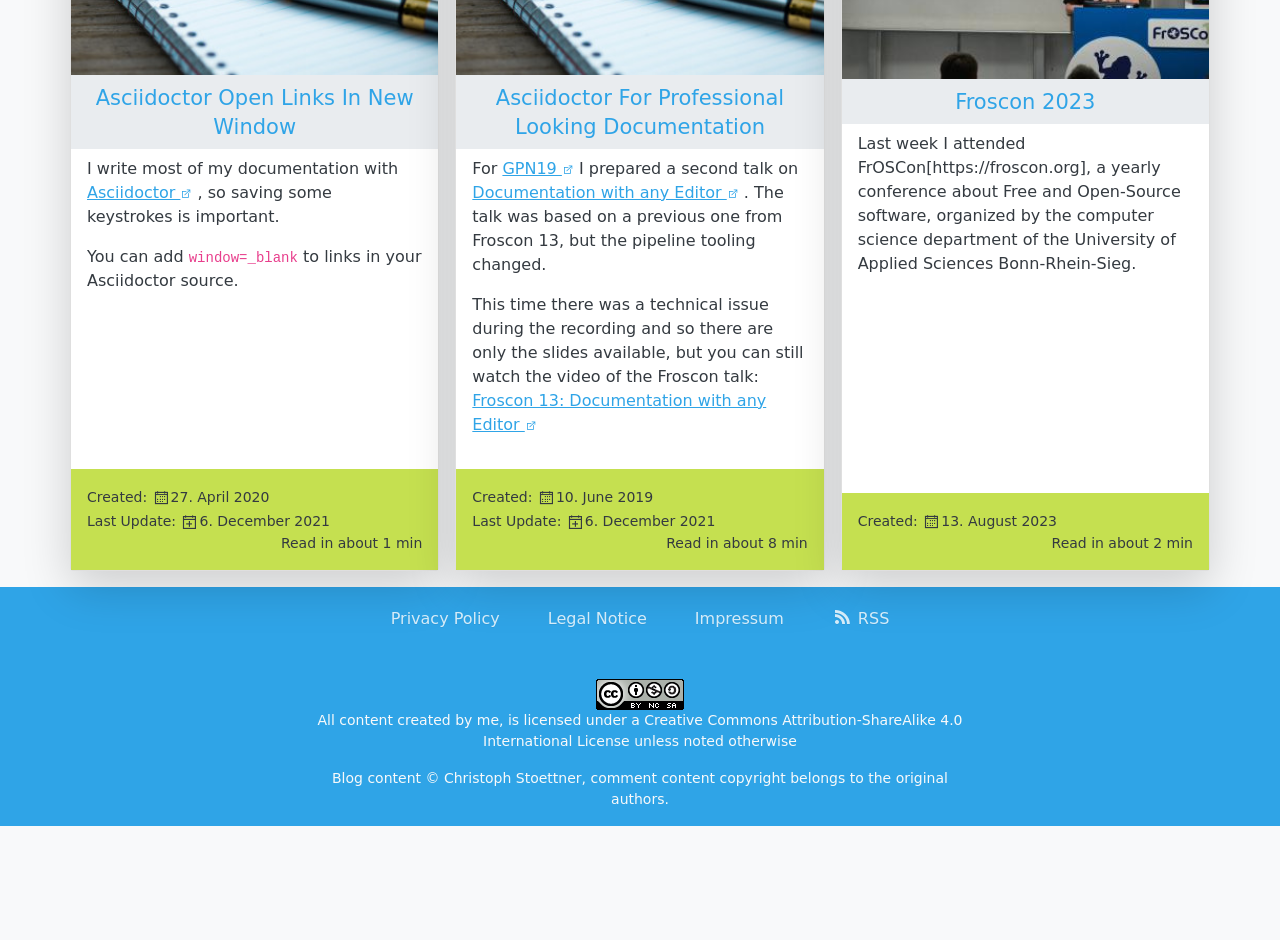Using the details from the image, please elaborate on the following question: How many links are in the footer of the webpage?

The footer of the webpage contains links to 'Privacy Policy', 'Legal Notice', 'Impressum', 'RSS', and 'Creative Commons License', totaling 5 links.